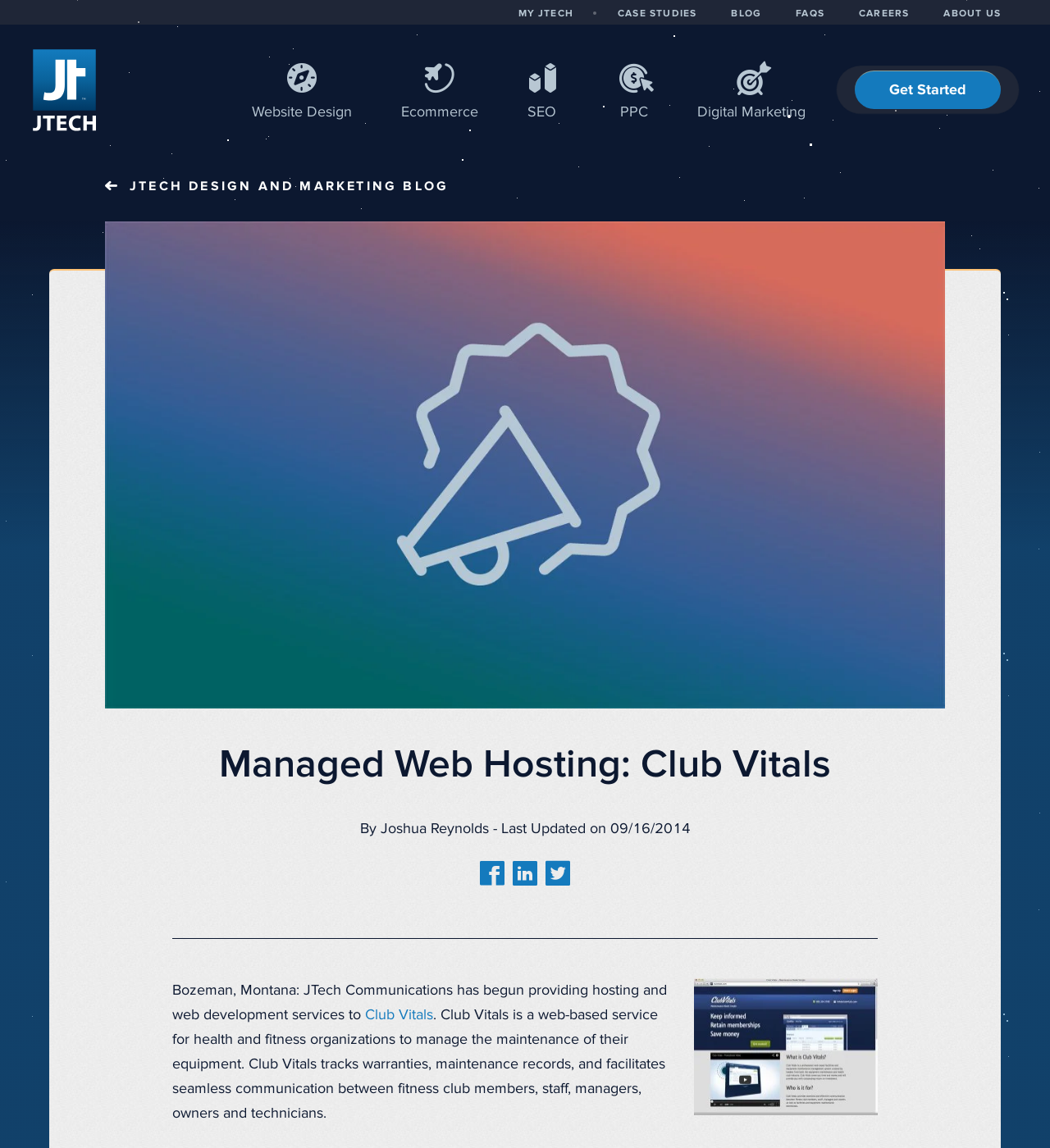Please identify the webpage's heading and generate its text content.

Managed Web Hosting: Club Vitals